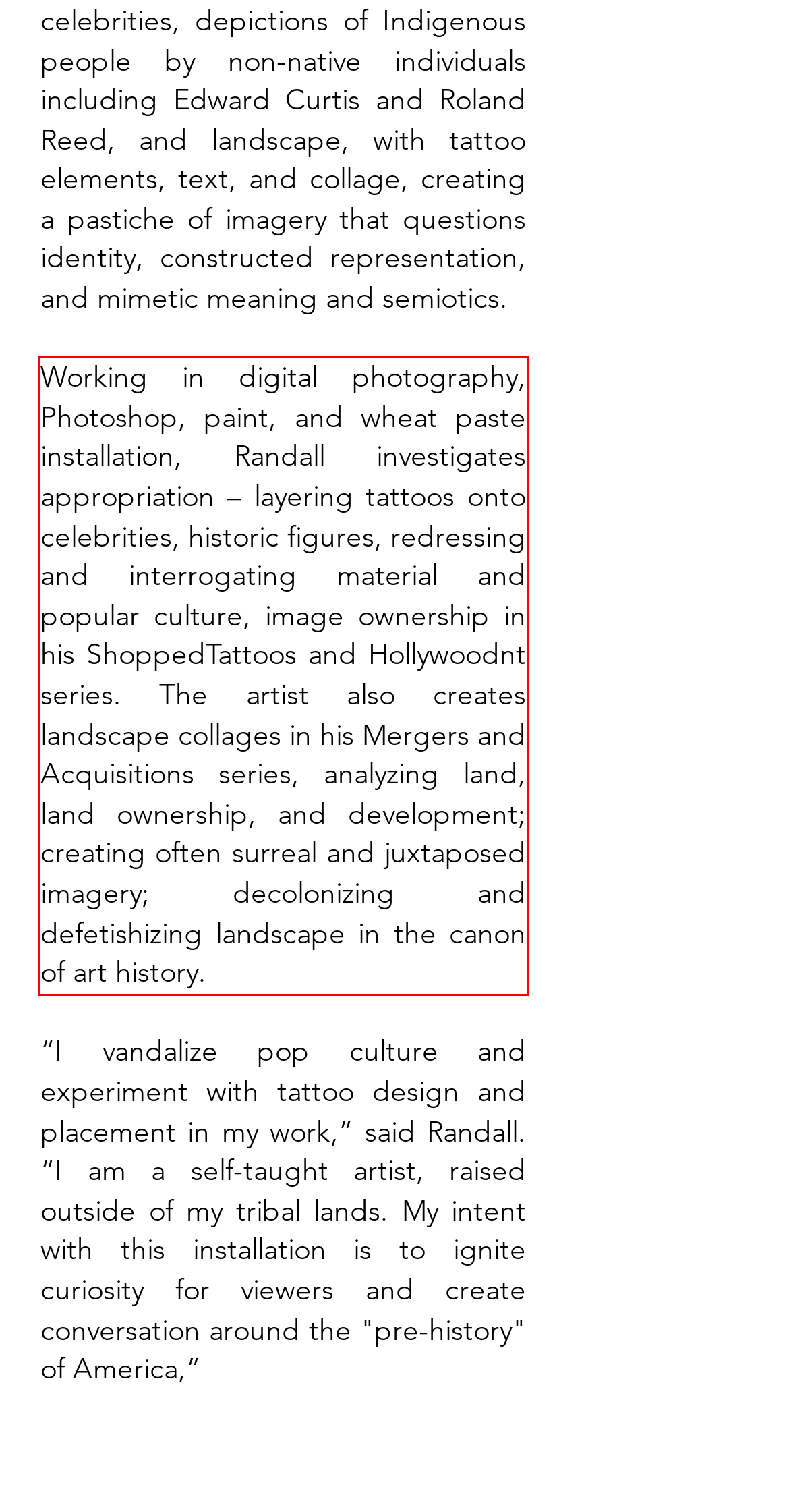Using the provided webpage screenshot, recognize the text content in the area marked by the red bounding box.

Working in digital photography, Photoshop, paint, and wheat paste installation, Randall investigates appropriation – layering tattoos onto celebrities, historic figures, redressing and interrogating material and popular culture, image ownership in his ShoppedTattoos and Hollywoodnt series. The artist also creates landscape collages in his Mergers and Acquisitions series, analyzing land, land ownership, and development; creating often surreal and juxtaposed imagery; decolonizing and defetishizing landscape in the canon of art history.